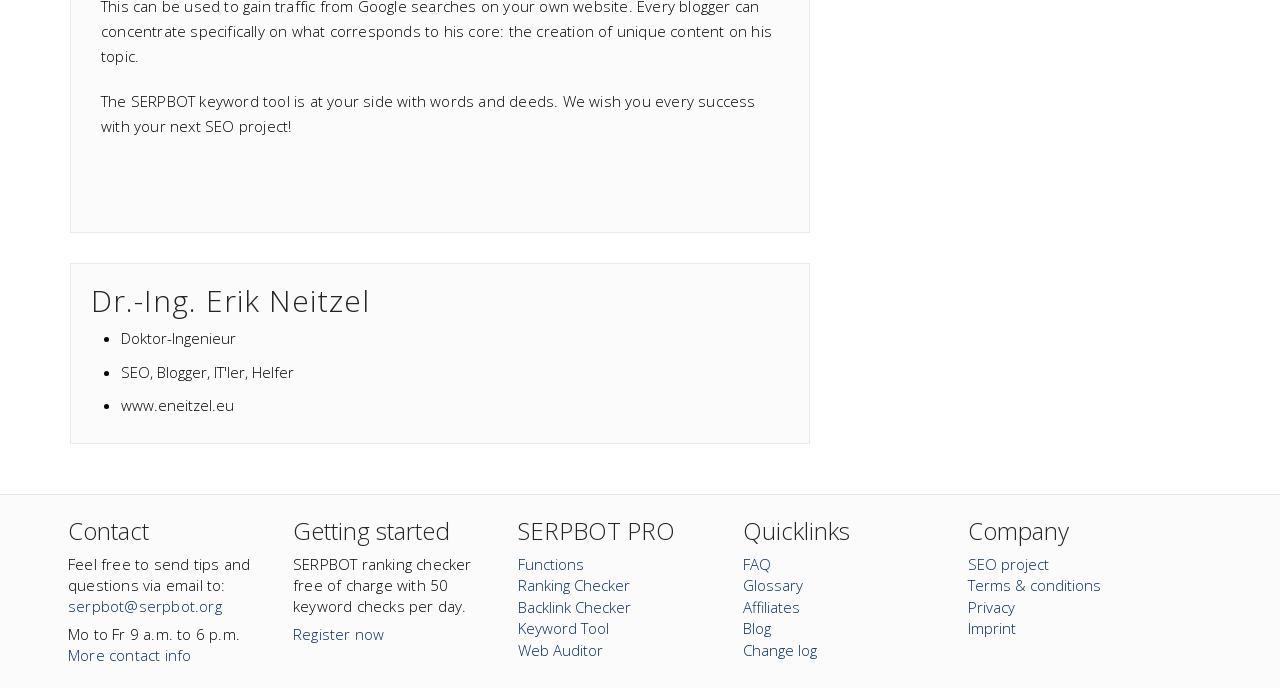Please identify the bounding box coordinates of the element's region that I should click in order to complete the following instruction: "Get more contact information". The bounding box coordinates consist of four float numbers between 0 and 1, i.e., [left, top, right, bottom].

[0.053, 0.938, 0.15, 0.967]